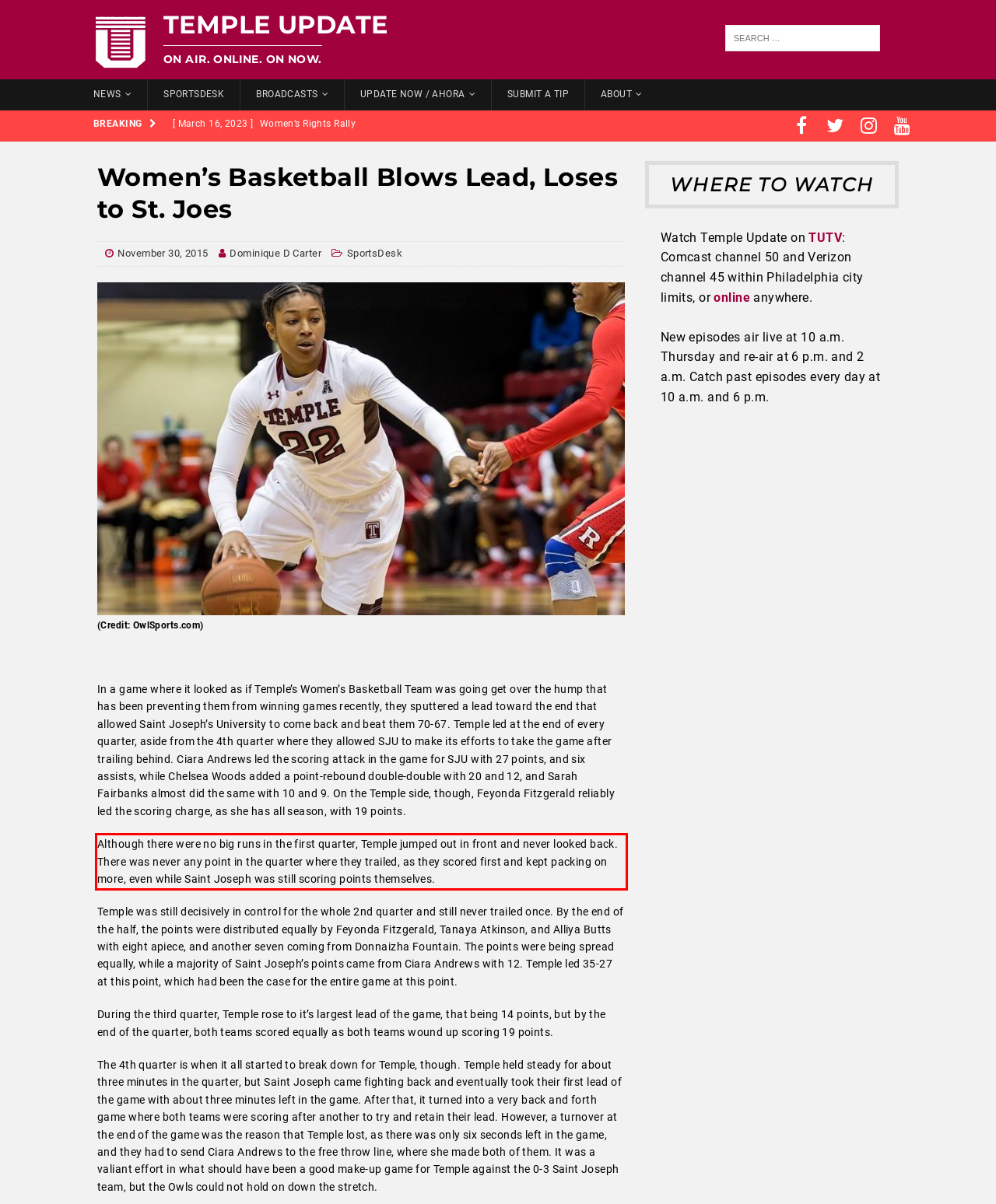Please examine the webpage screenshot containing a red bounding box and use OCR to recognize and output the text inside the red bounding box.

Although there were no big runs in the first quarter, Temple jumped out in front and never looked back. There was never any point in the quarter where they trailed, as they scored first and kept packing on more, even while Saint Joseph was still scoring points themselves.